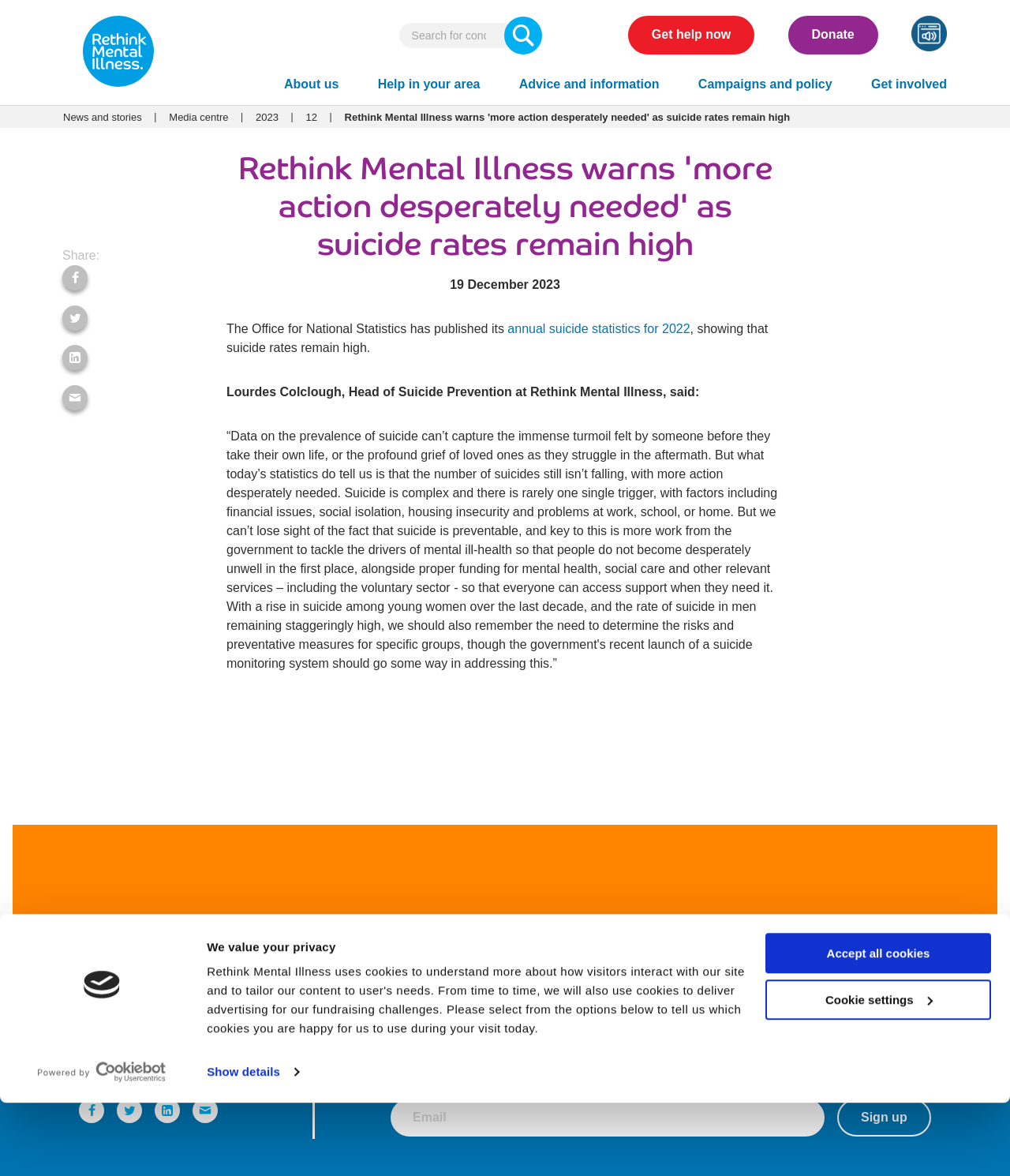Reply to the question below using a single word or brief phrase:
How many ways to get involved are listed?

5